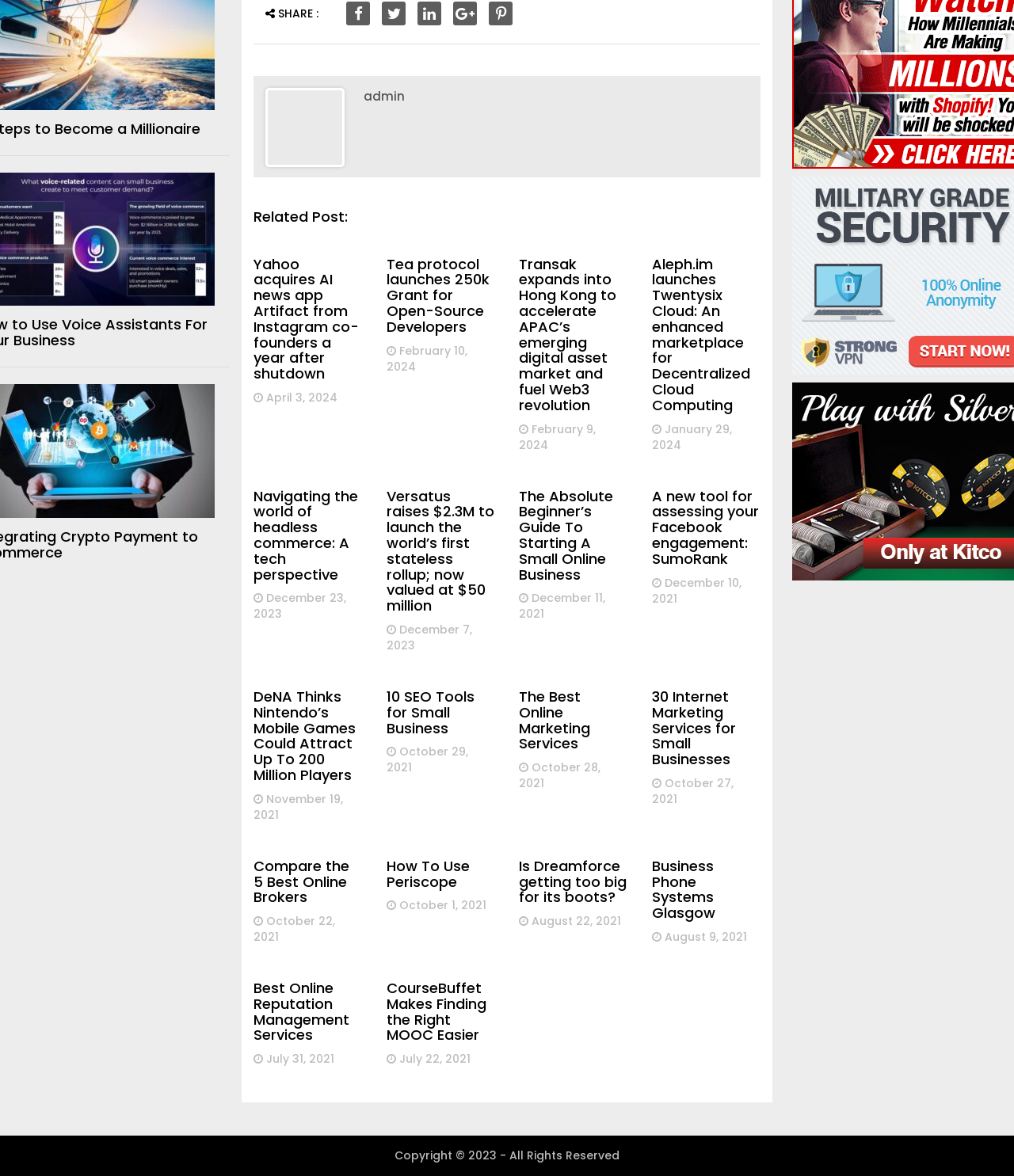What is the date of the oldest article on this webpage? Based on the image, give a response in one word or a short phrase.

December 10, 2021